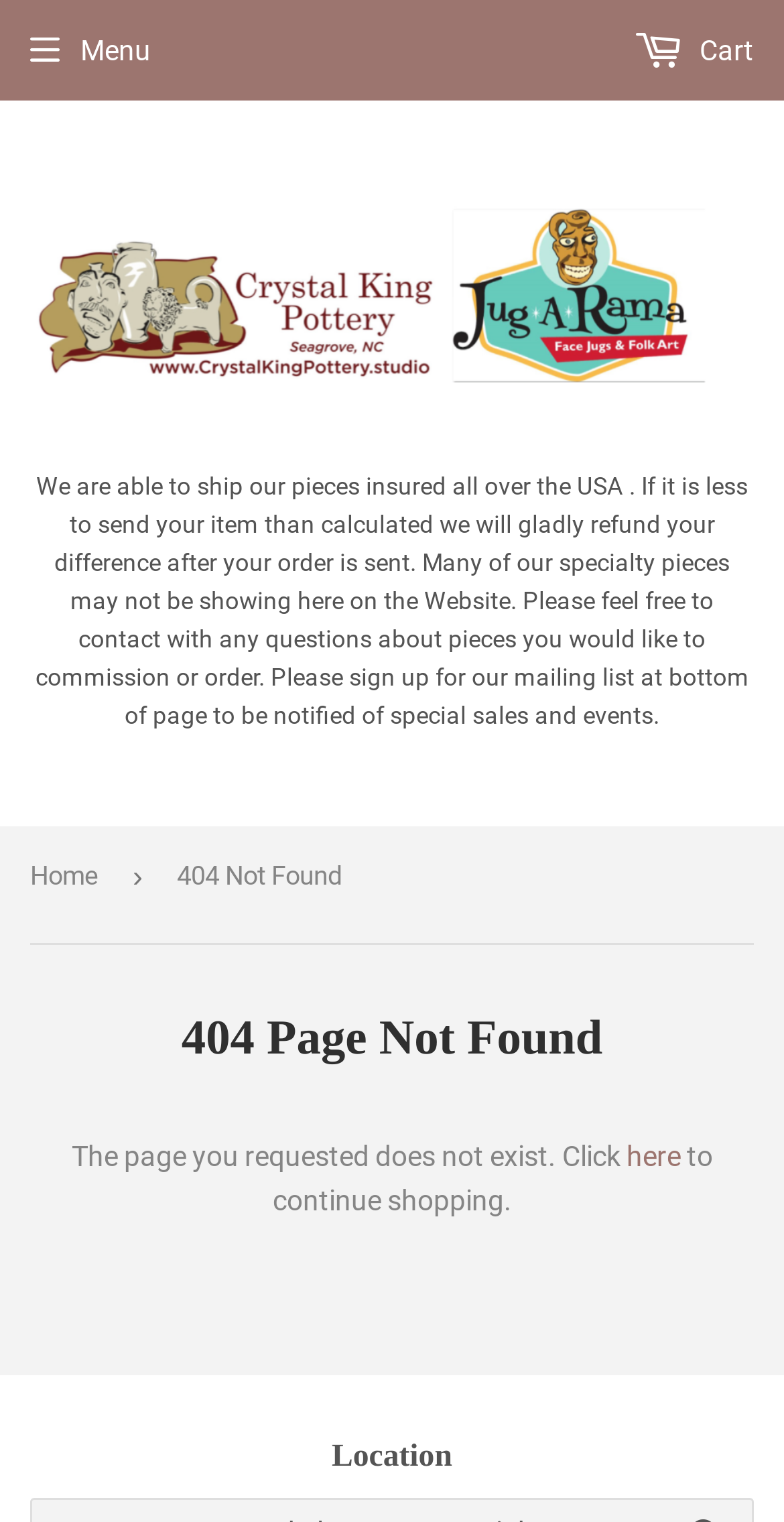How can customers contact the seller?
Look at the image and answer the question with a single word or phrase.

Through email or mailing list